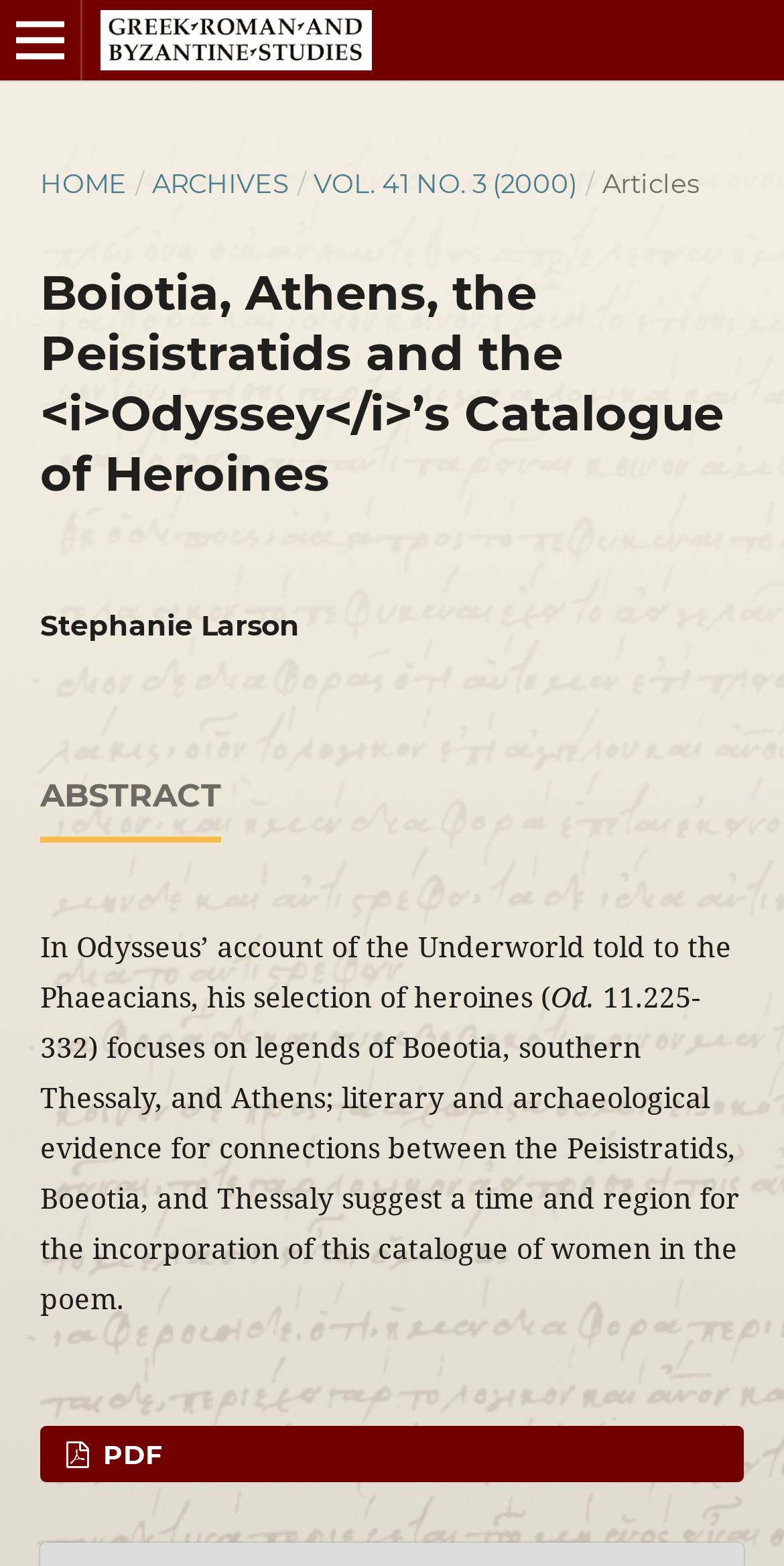What is the volume and issue number of the journal?
Please provide a single word or phrase as your answer based on the image.

VOL. 41 NO. 3 (2000)